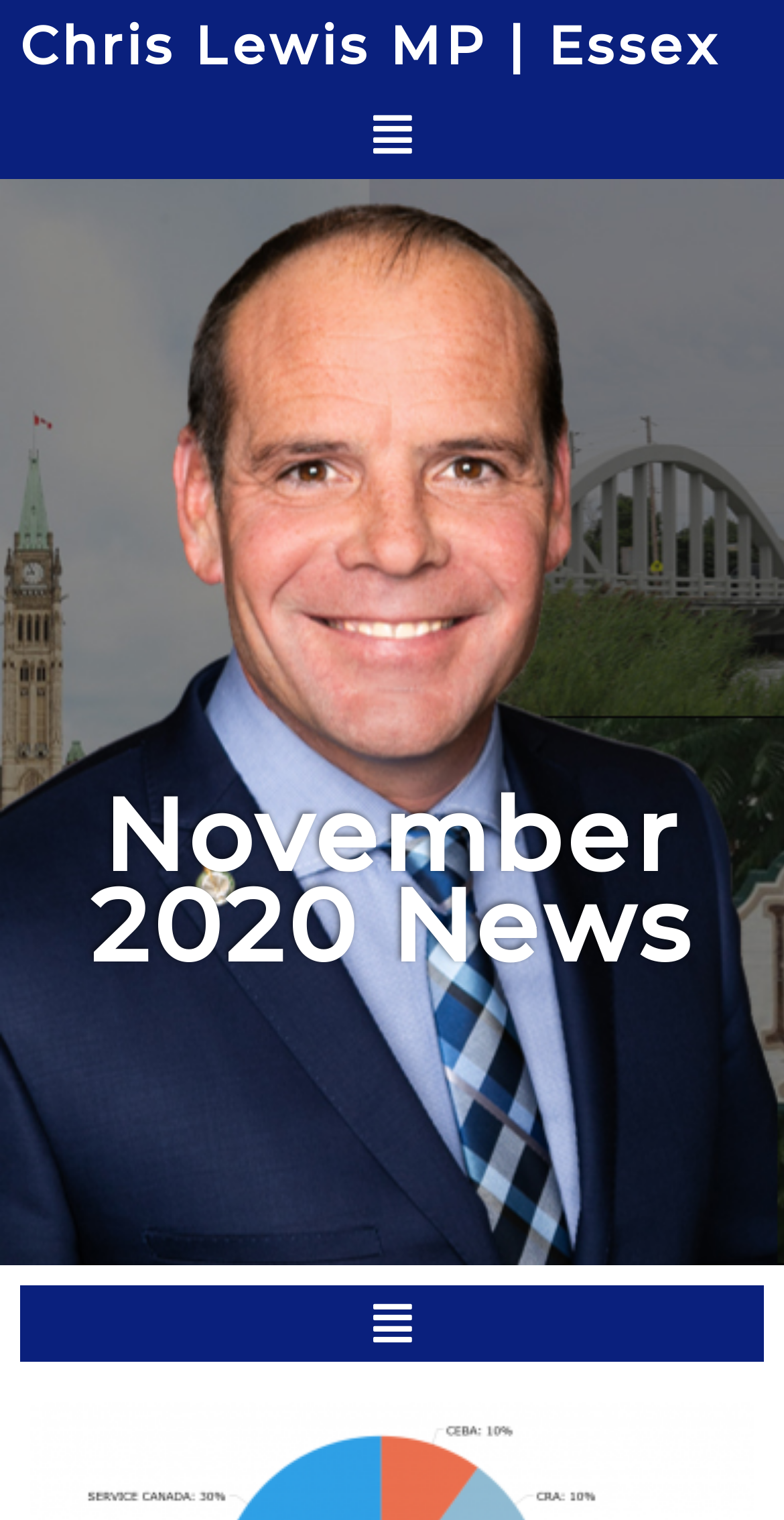Given the element description Menu, specify the bounding box coordinates of the corresponding UI element in the format (top-left x, top-left y, bottom-right x, bottom-right y). All values must be between 0 and 1.

[0.476, 0.074, 0.524, 0.105]